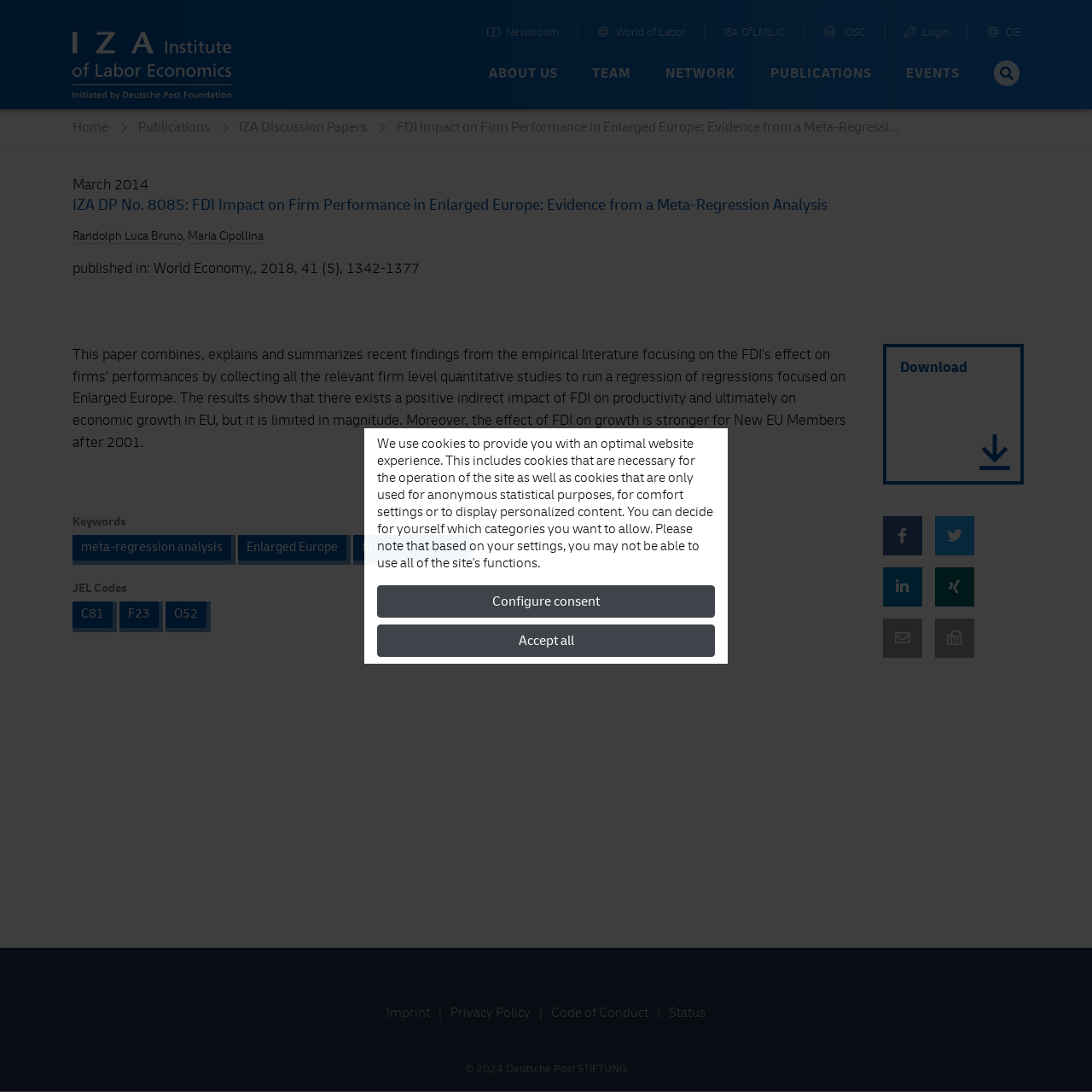Can you pinpoint the bounding box coordinates for the clickable element required for this instruction: "Go to Newsroom"? The coordinates should be four float numbers between 0 and 1, i.e., [left, top, right, bottom].

[0.446, 0.025, 0.512, 0.039]